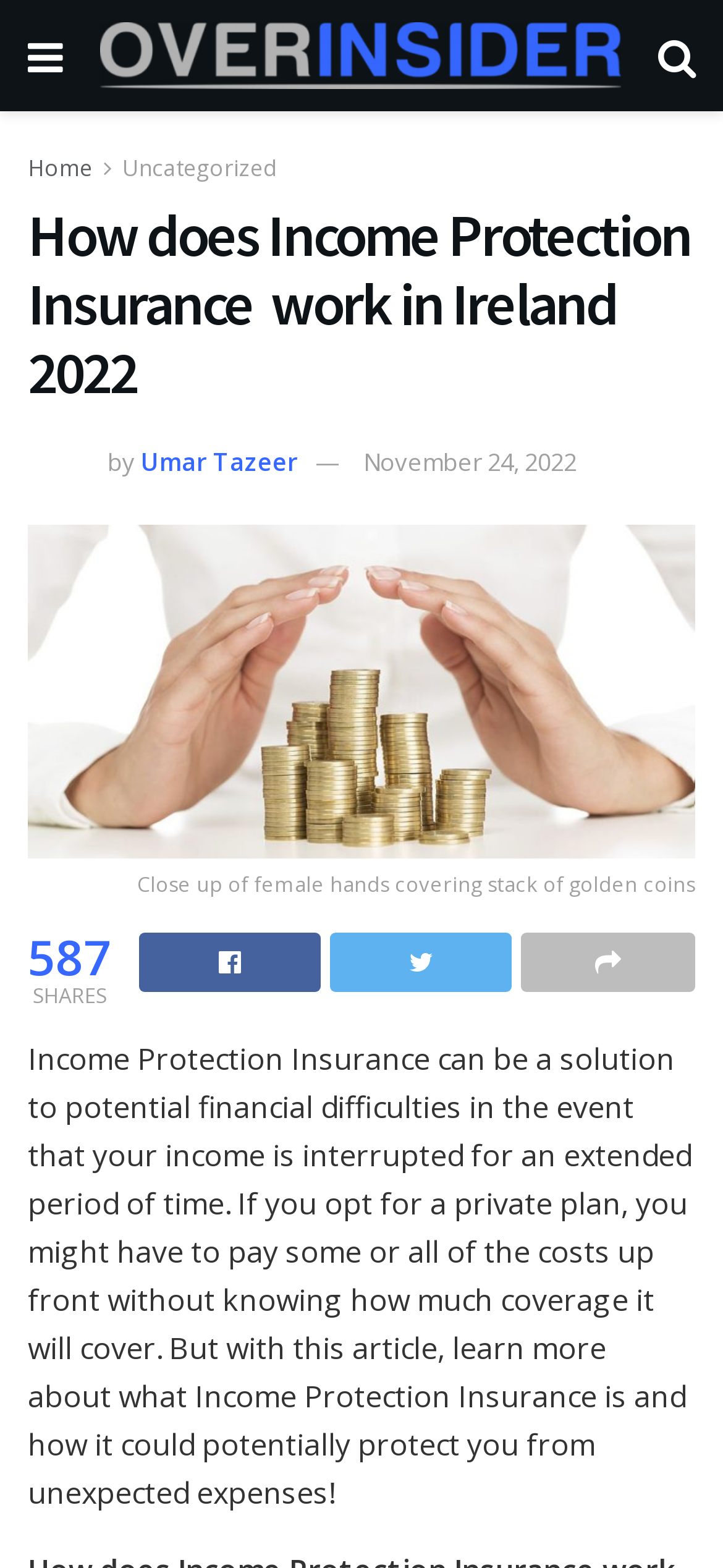Identify the bounding box coordinates for the UI element described as follows: Umar Tazeer. Use the format (top-left x, top-left y, bottom-right x, bottom-right y) and ensure all values are floating point numbers between 0 and 1.

[0.195, 0.284, 0.413, 0.306]